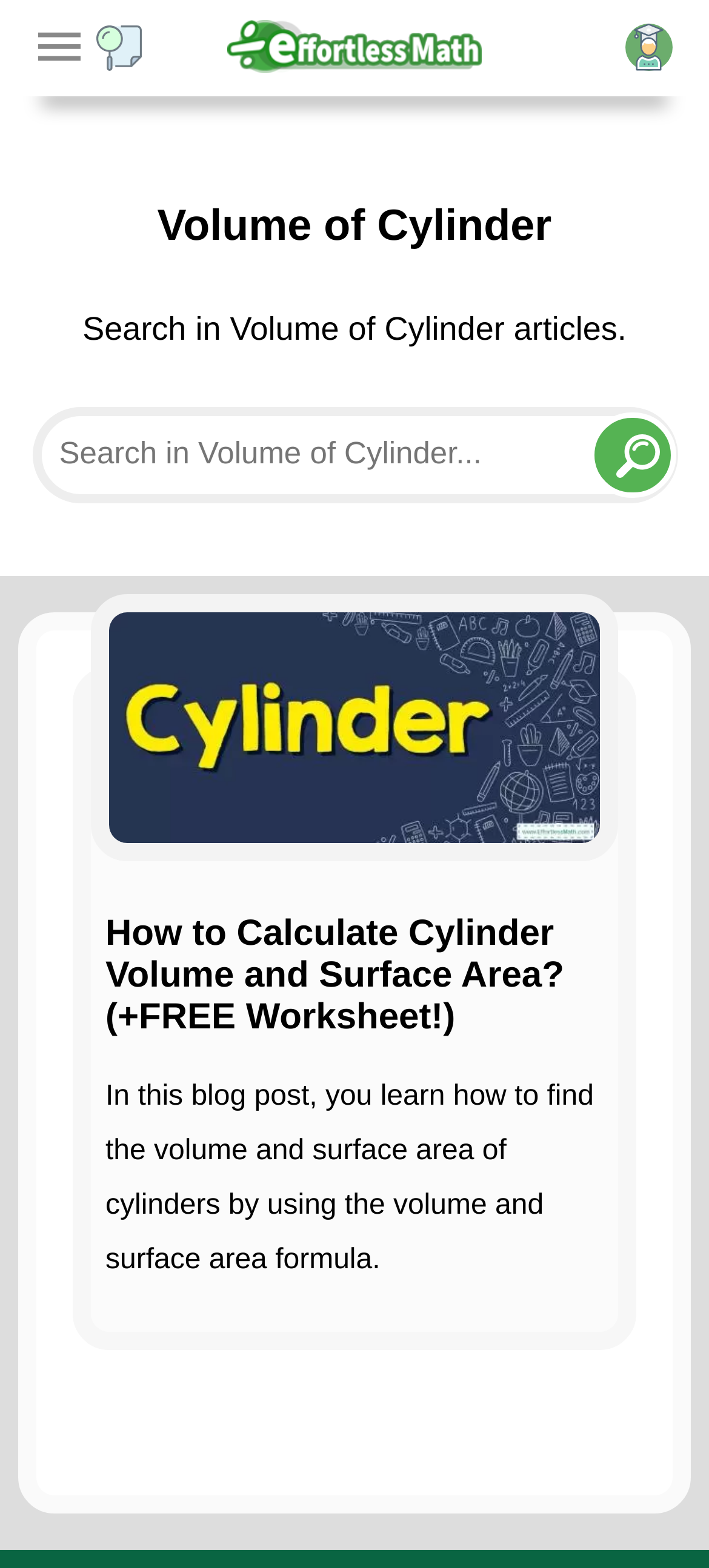What is the position of the search bar relative to the heading?
Give a single word or phrase answer based on the content of the image.

Below